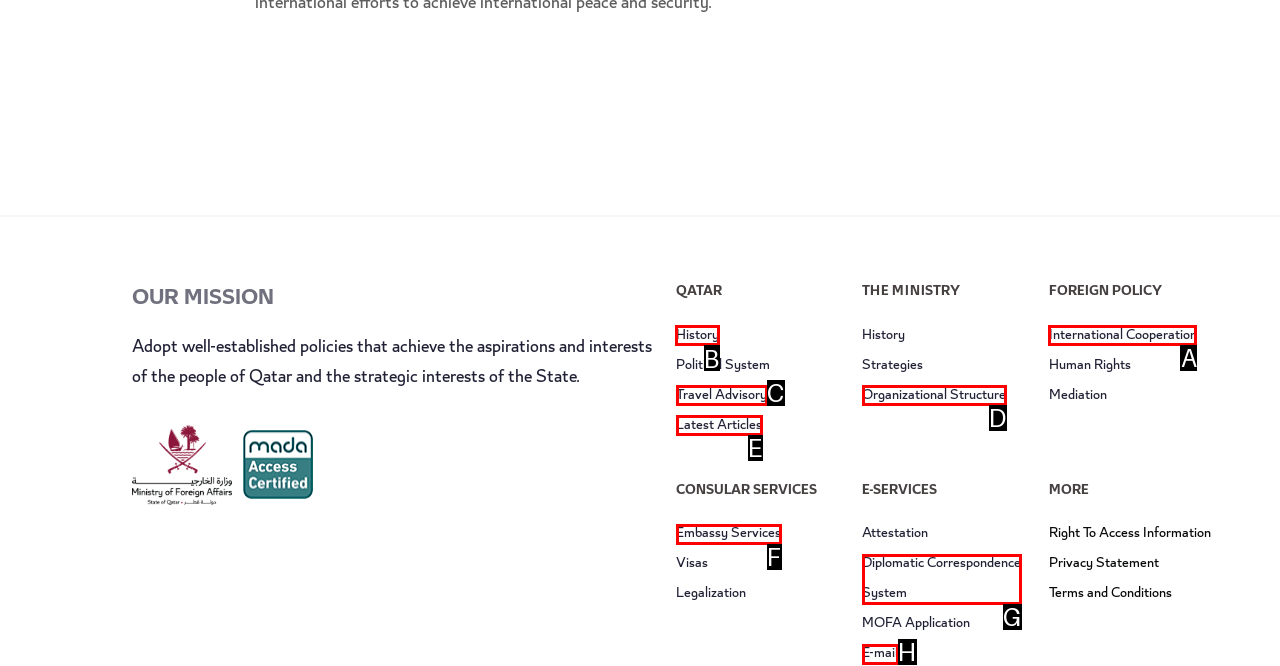Point out which UI element to click to complete this task: Click on History
Answer with the letter corresponding to the right option from the available choices.

B